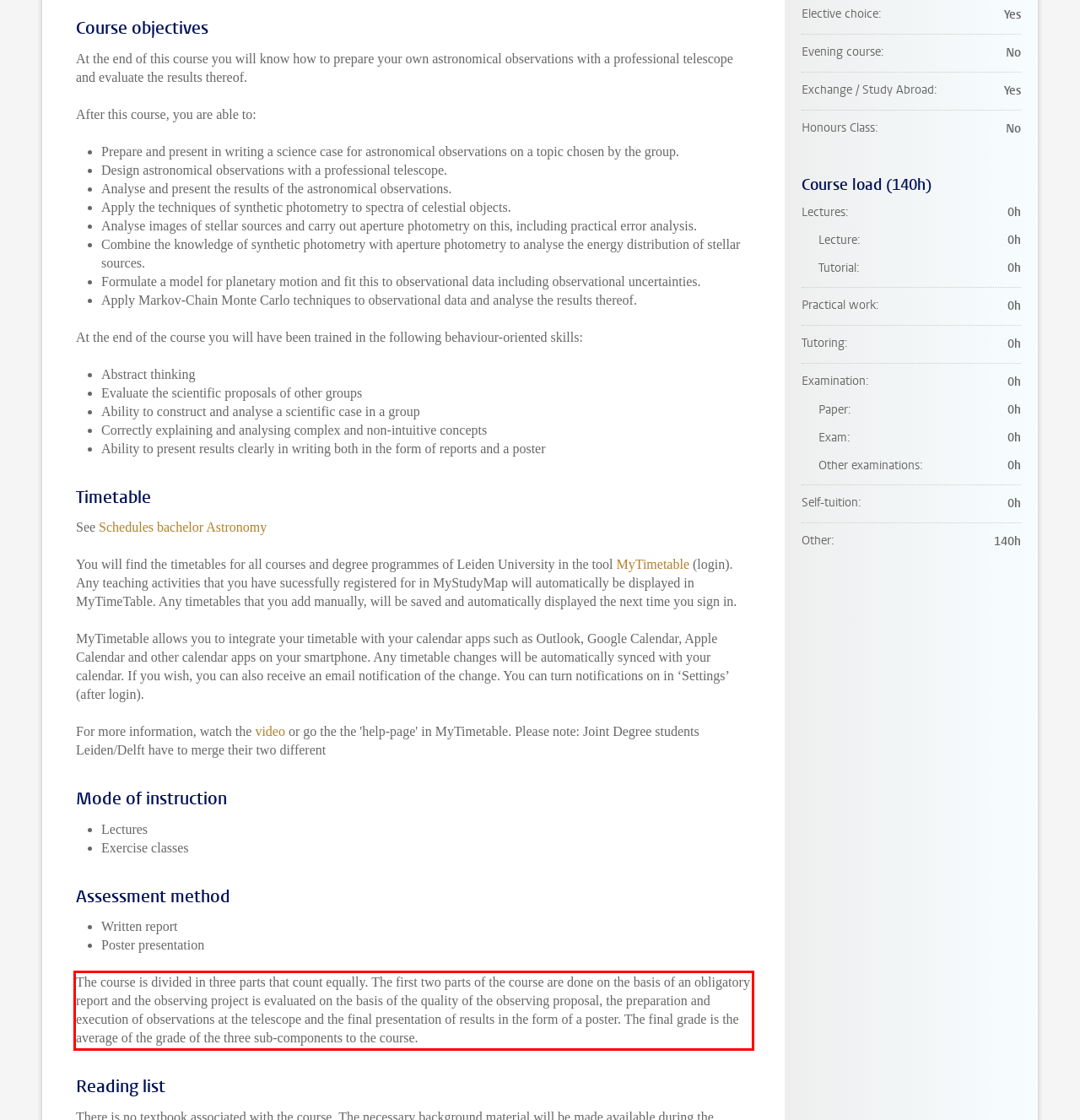Your task is to recognize and extract the text content from the UI element enclosed in the red bounding box on the webpage screenshot.

The course is divided in three parts that count equally. The first two parts of the course are done on the basis of an obligatory report and the observing project is evaluated on the basis of the quality of the observing proposal, the preparation and execution of observations at the telescope and the final presentation of results in the form of a poster. The final grade is the average of the grade of the three sub-components to the course.